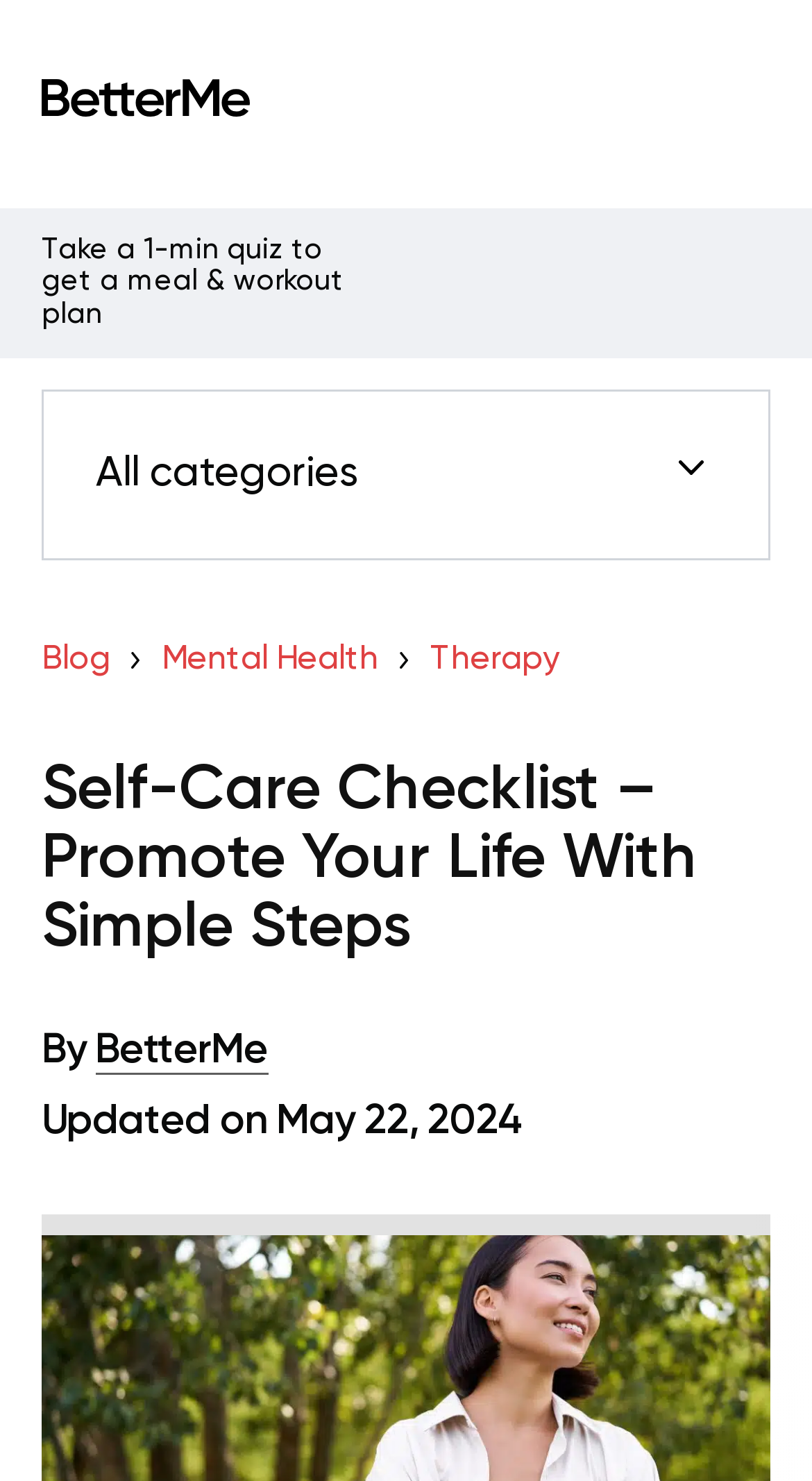What is the topic of the article?
Look at the screenshot and provide an in-depth answer.

I determined the topic by reading the main heading of the webpage, which is 'Self-Care Checklist – Promote Your Life With Simple Steps'.